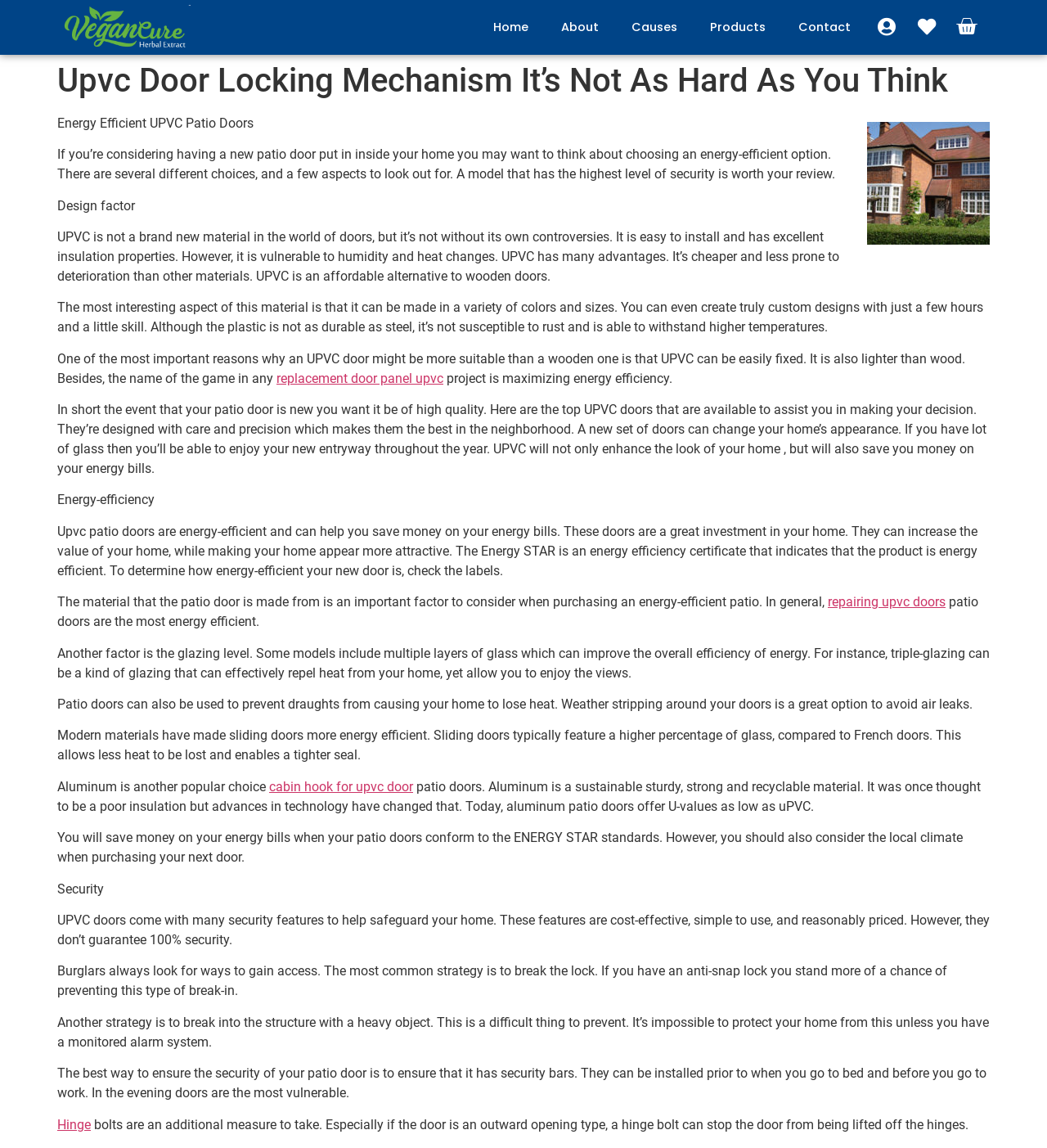What is the main topic of this webpage?
Please interpret the details in the image and answer the question thoroughly.

Based on the webpage content, the main topic is about UPVC door locking mechanism, which is evident from the header and the various sections discussing the benefits, security features, and energy efficiency of UPVC doors.